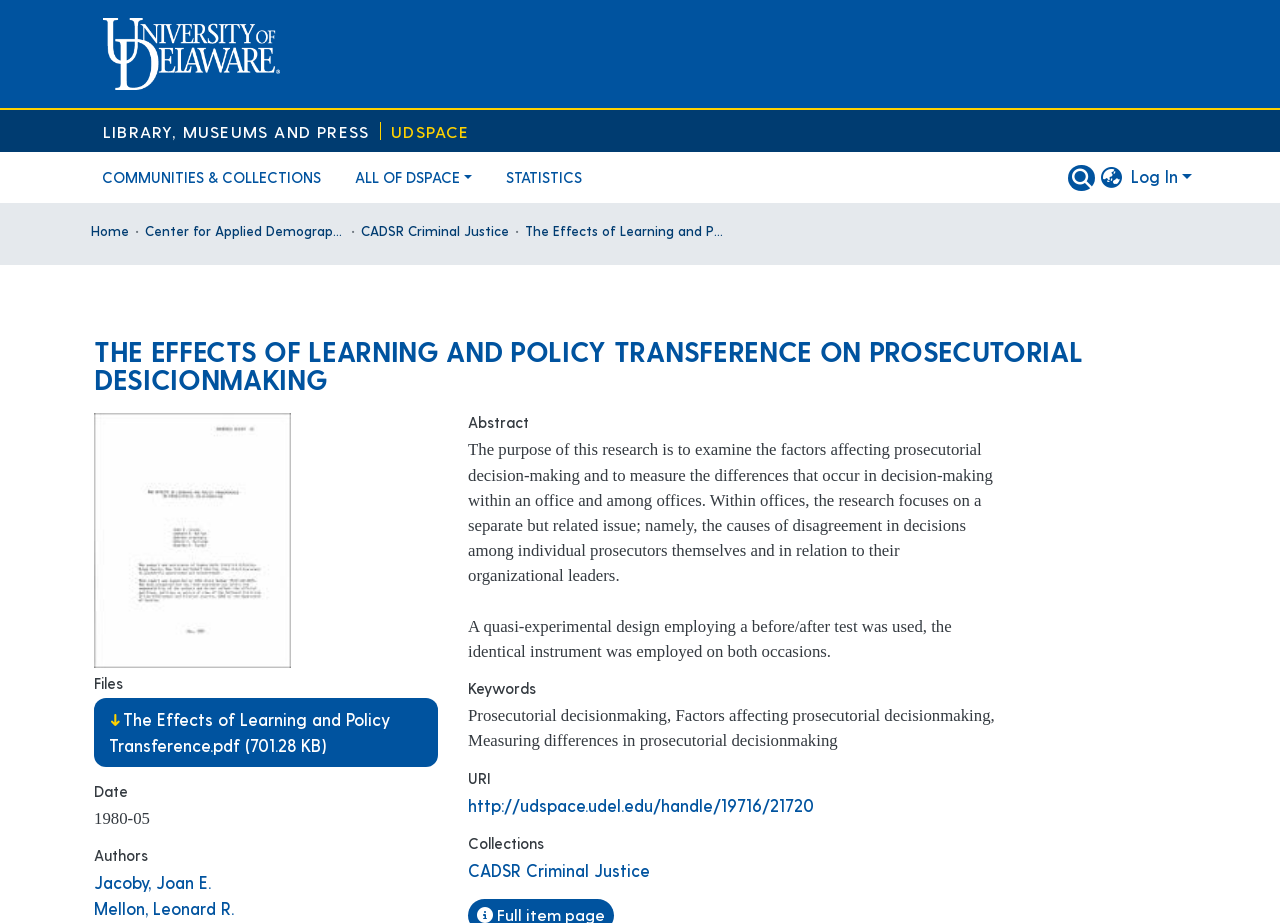Answer the question with a single word or phrase: 
What is the file format of the downloadable file?

PDF